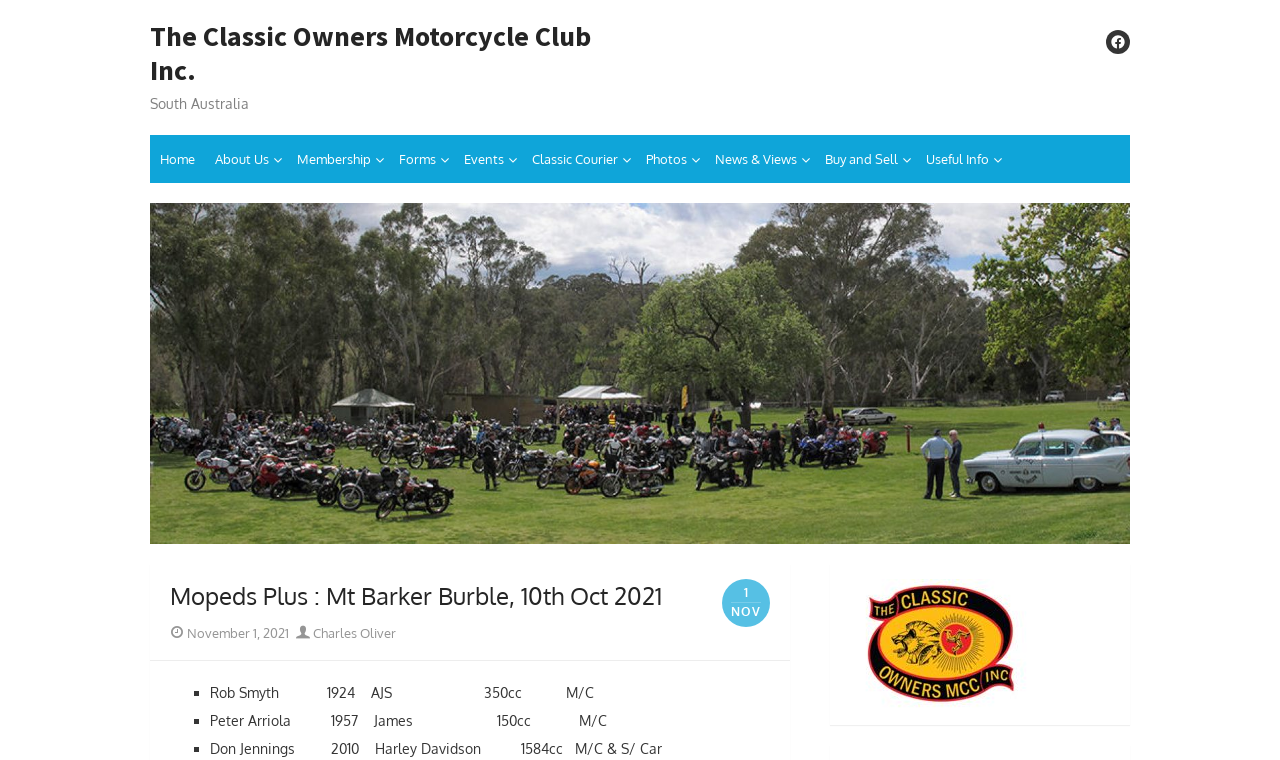Determine the bounding box coordinates of the clickable element necessary to fulfill the instruction: "Visit the Facebook page". Provide the coordinates as four float numbers within the 0 to 1 range, i.e., [left, top, right, bottom].

[0.864, 0.039, 0.883, 0.071]